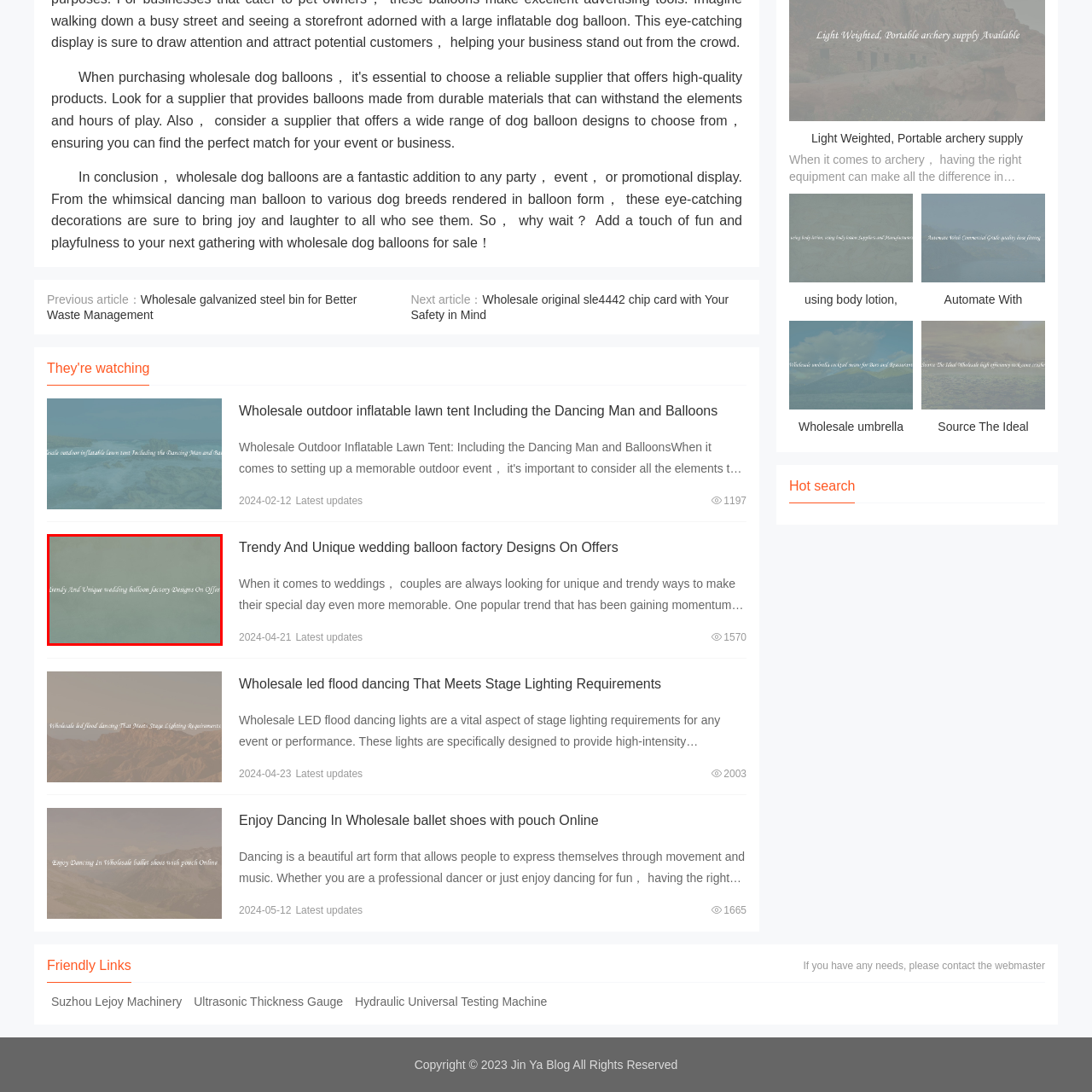What is the occasion for which the balloon designs are available?
Analyze the image encased by the red bounding box and elaborate on your answer to the question.

The caption explicitly states that the balloon designs are available for weddings, and the image is meant to position the offerings as fashionable and distinctive for couples looking to enhance their wedding celebrations.